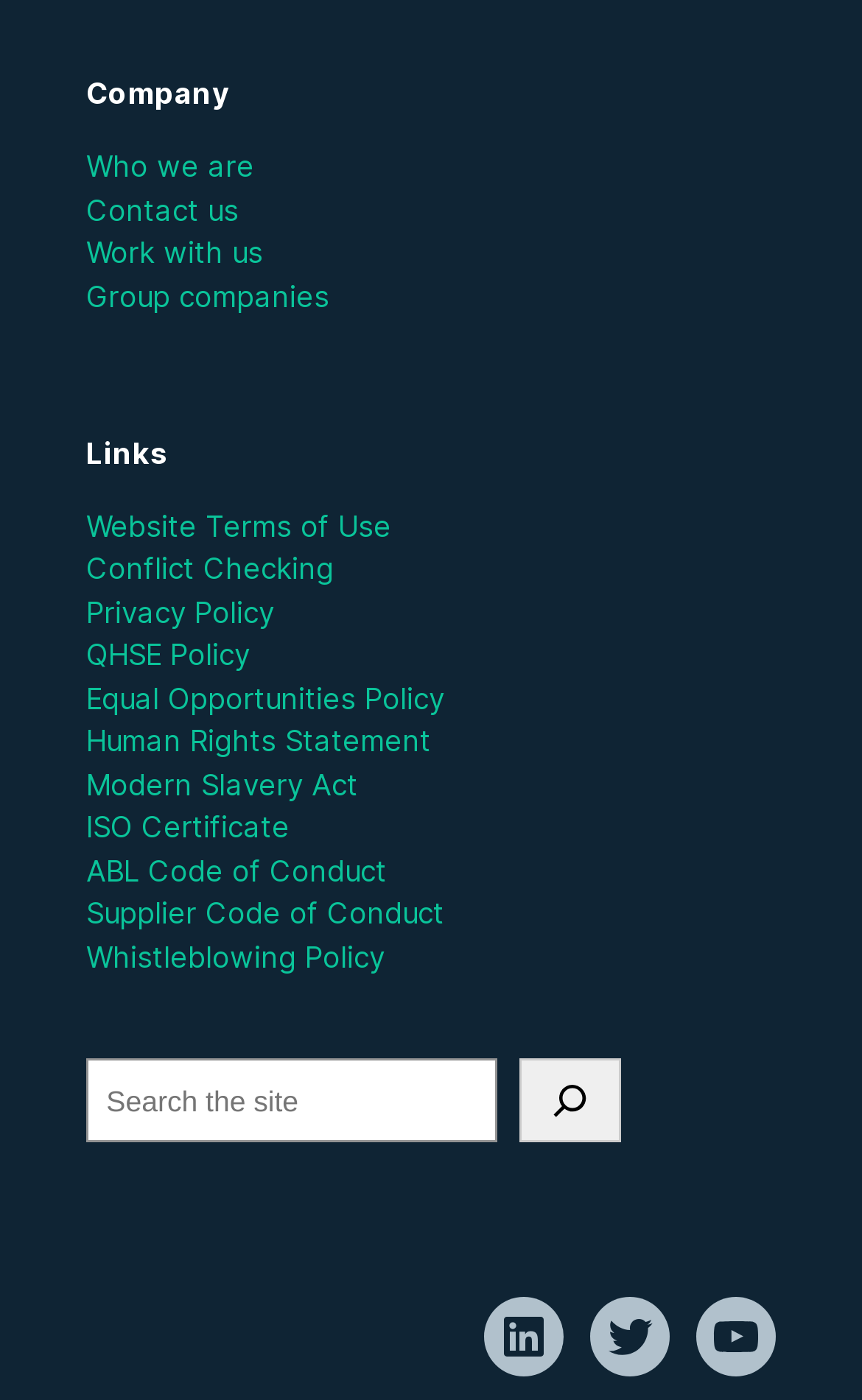Specify the bounding box coordinates of the element's area that should be clicked to execute the given instruction: "Check the Conflict Checking page". The coordinates should be four float numbers between 0 and 1, i.e., [left, top, right, bottom].

[0.1, 0.393, 0.387, 0.419]